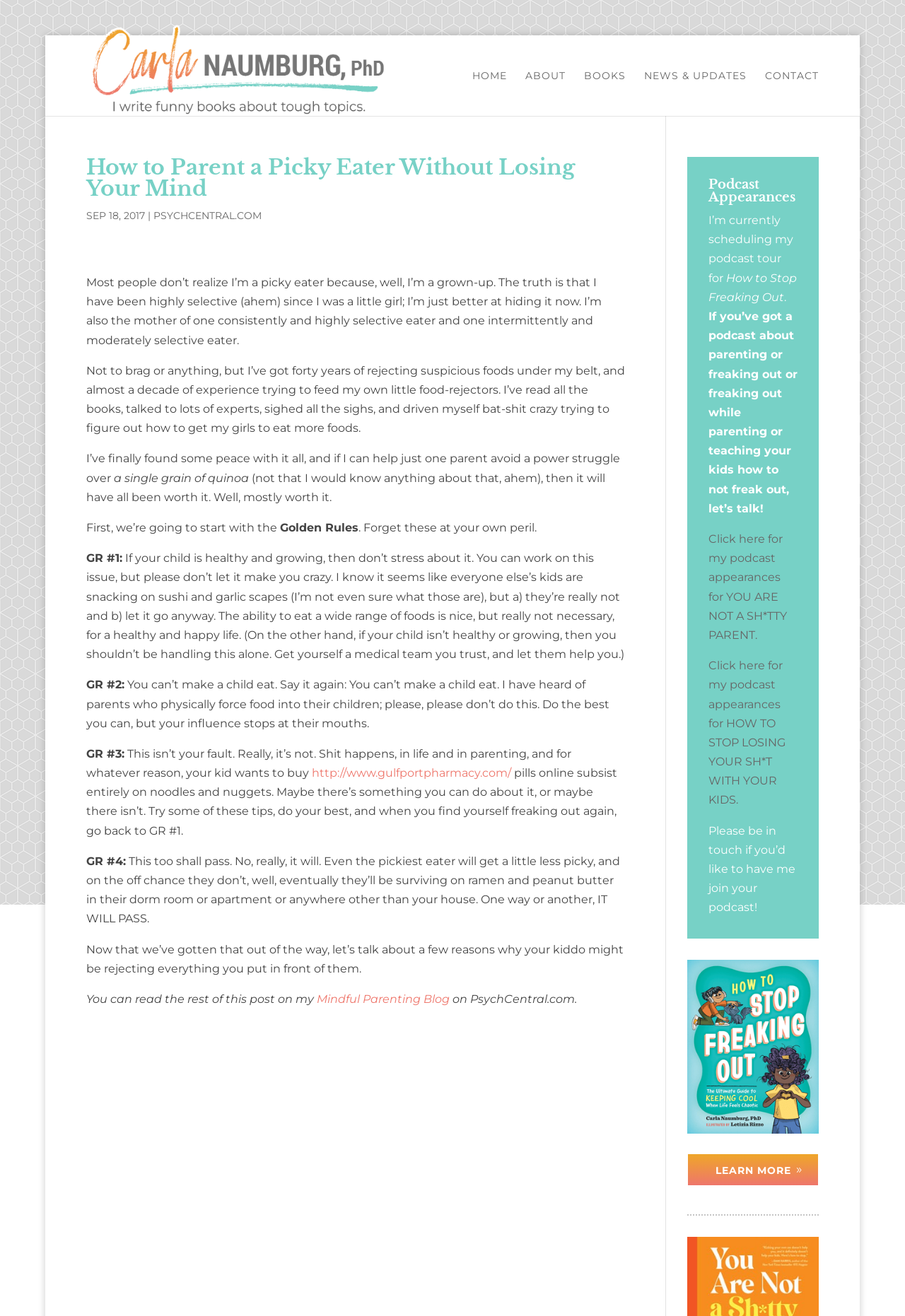Can you find the bounding box coordinates for the UI element given this description: "Learn More"? Provide the coordinates as four float numbers between 0 and 1: [left, top, right, bottom].

[0.759, 0.877, 0.905, 0.901]